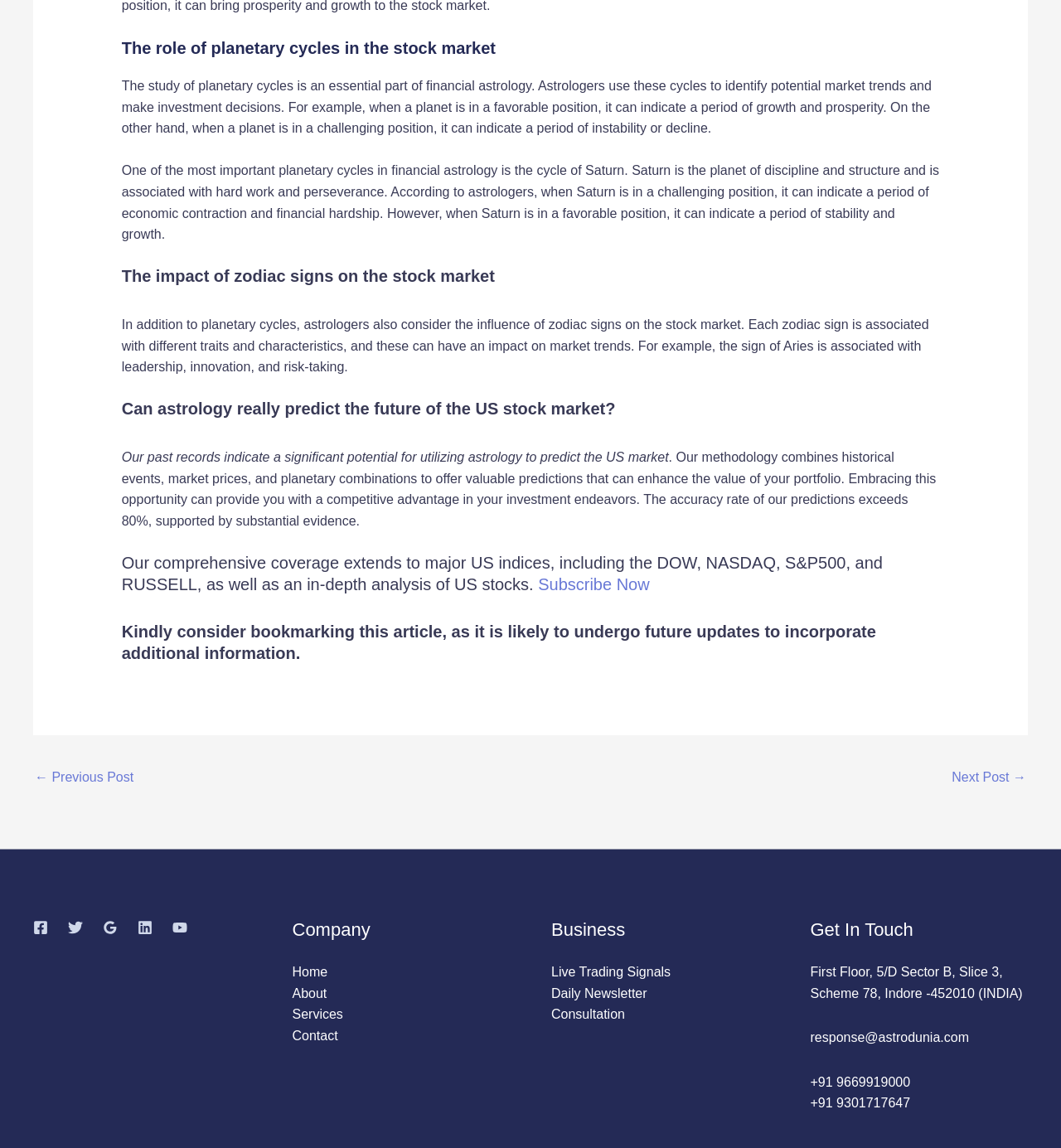Identify the bounding box coordinates for the element you need to click to achieve the following task: "Contact the company". The coordinates must be four float values ranging from 0 to 1, formatted as [left, top, right, bottom].

[0.275, 0.896, 0.318, 0.908]